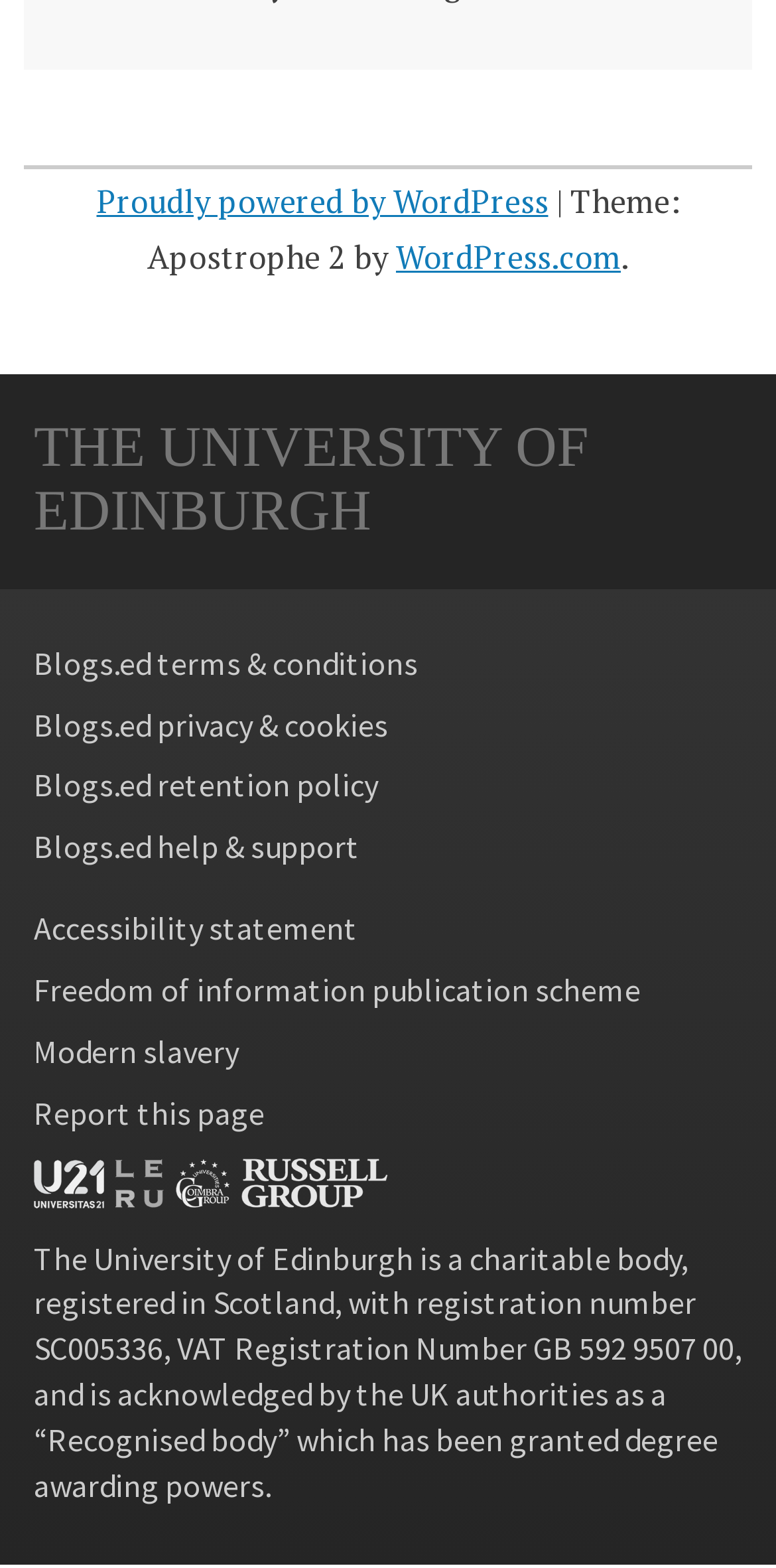Find the coordinates for the bounding box of the element with this description: "Menu".

None